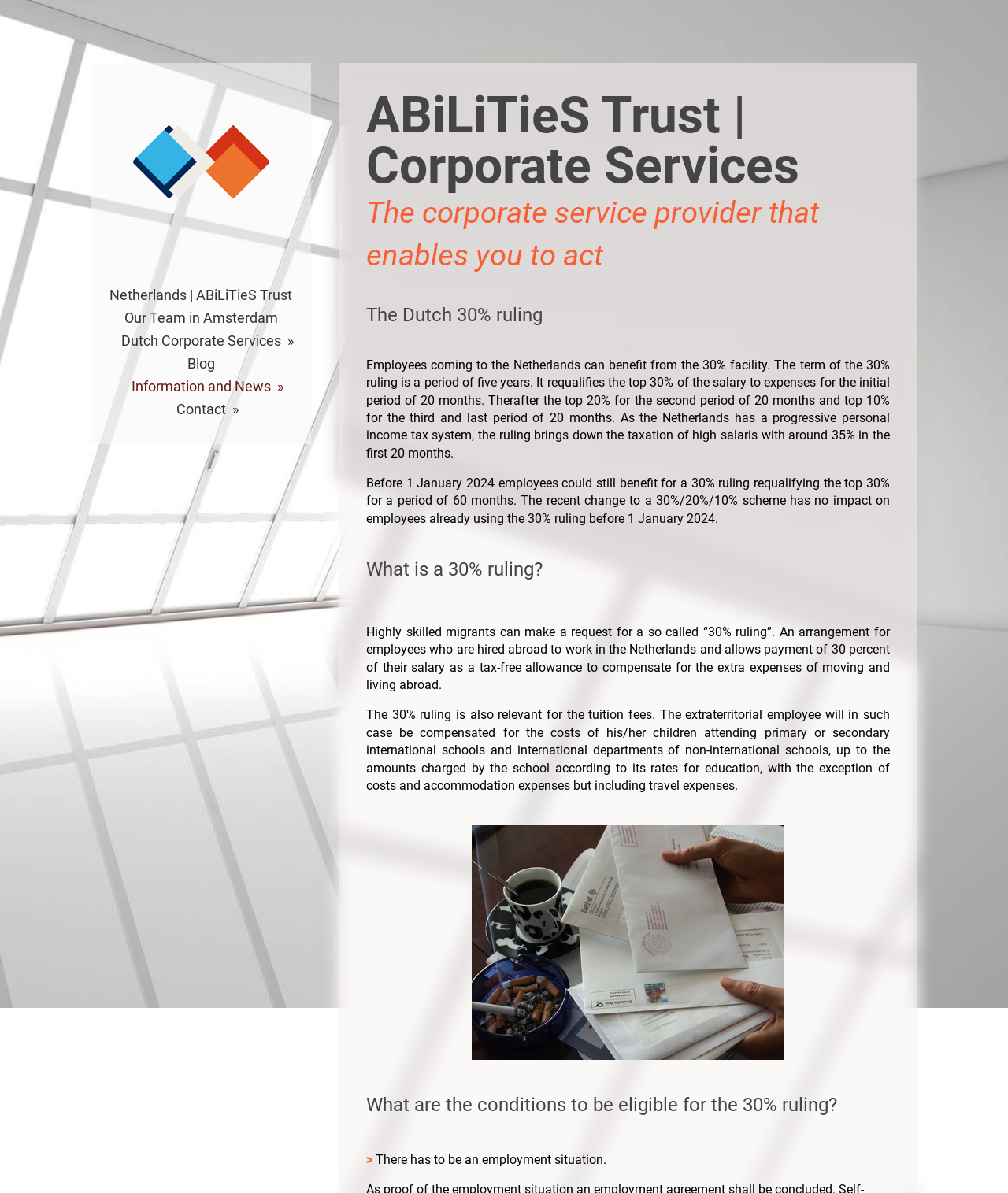How long does the 30% ruling last?
Please answer the question as detailed as possible based on the image.

The webpage states that the term of the 30% ruling is a period of five years. It also explains that the ruling is divided into three periods of 20 months each, with different percentages of salary requalified as expenses.